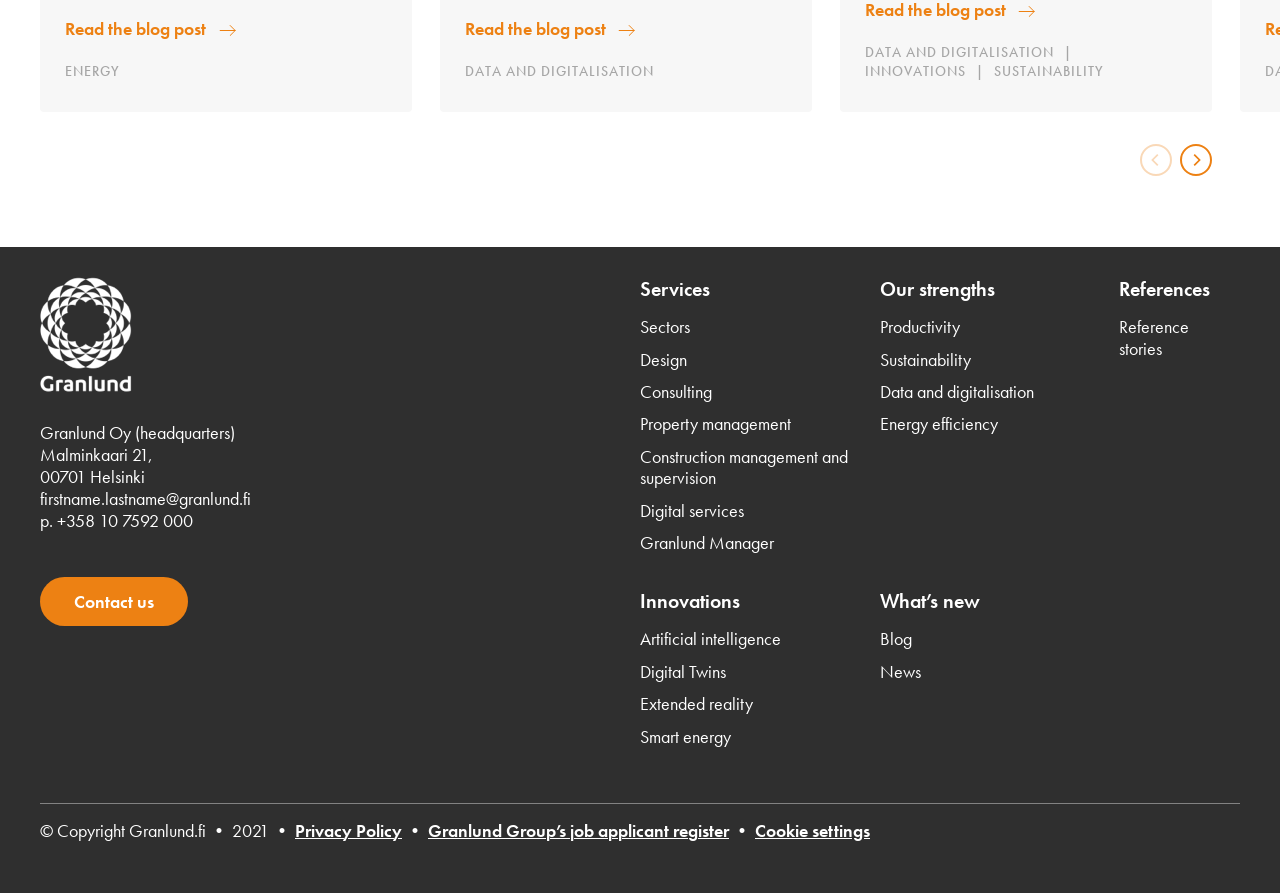Answer the question below with a single word or a brief phrase: 
What is the company name?

Granlund